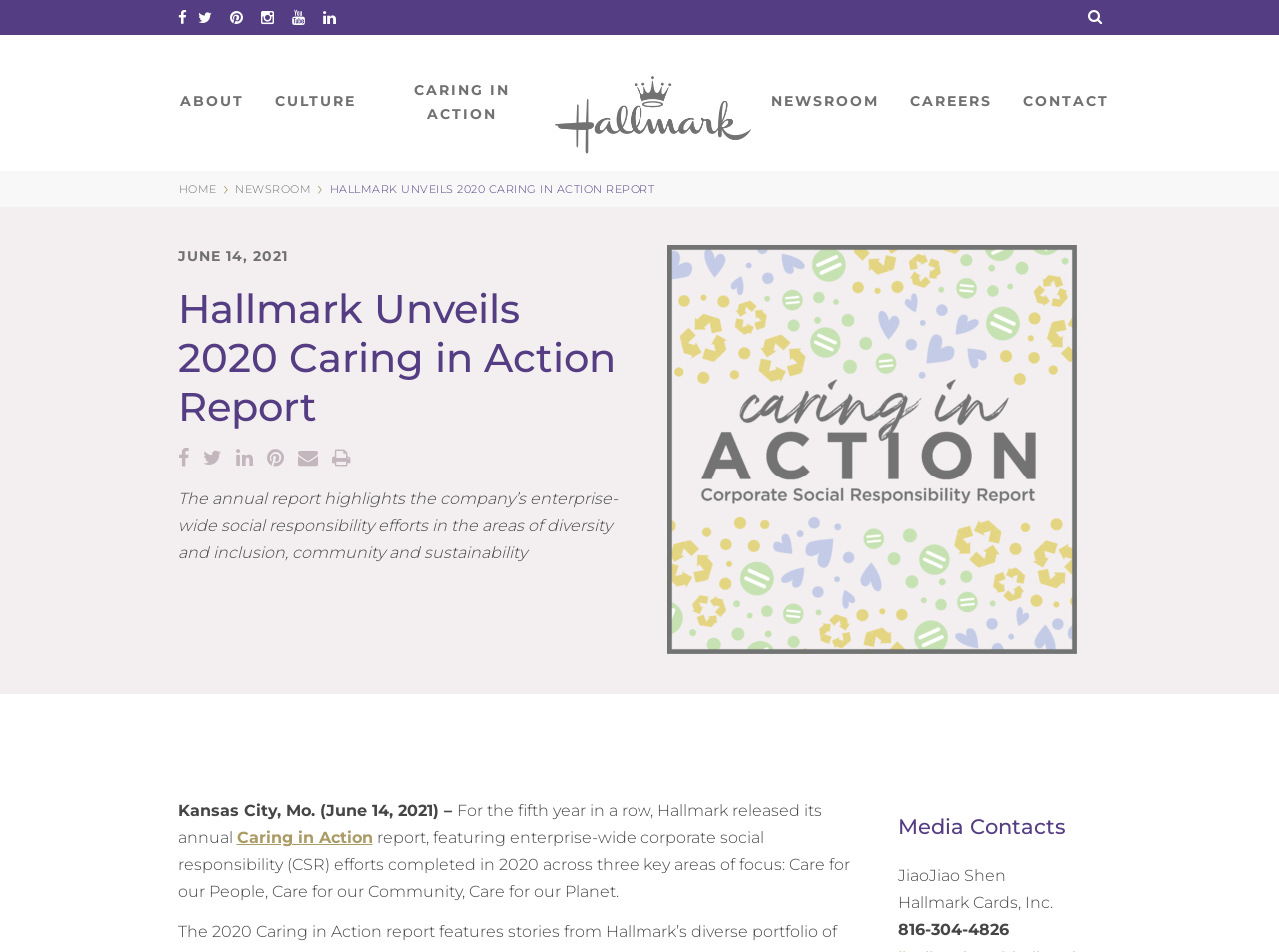Can you determine the bounding box coordinates of the area that needs to be clicked to fulfill the following instruction: "Search for something"?

[0.139, 0.037, 0.799, 0.095]